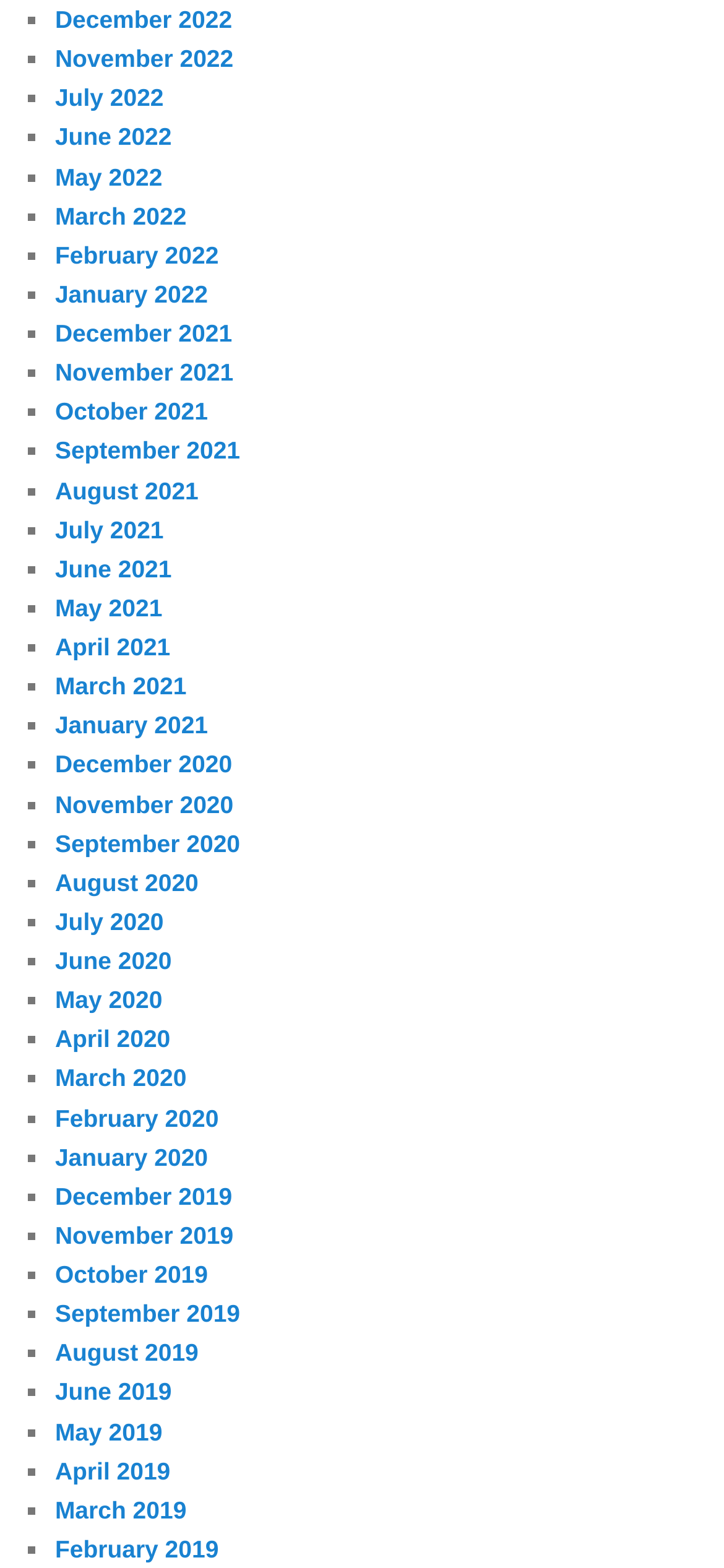Please mark the clickable region by giving the bounding box coordinates needed to complete this instruction: "Browse January 2021".

[0.076, 0.454, 0.287, 0.472]